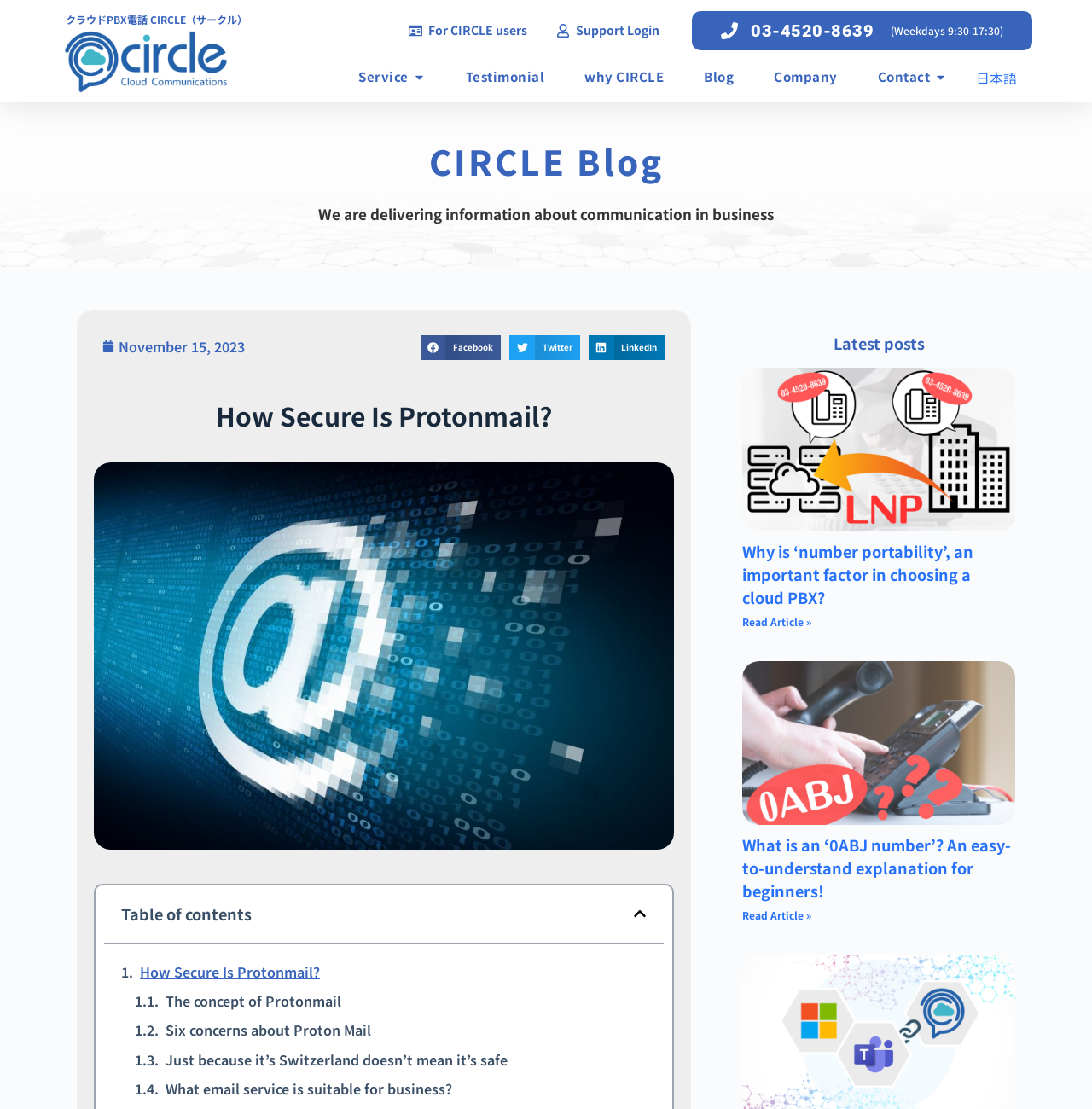Determine the bounding box coordinates of the region to click in order to accomplish the following instruction: "Click the 'What email service is suitable for business?' link". Provide the coordinates as four float numbers between 0 and 1, specifically [left, top, right, bottom].

[0.152, 0.972, 0.414, 0.992]